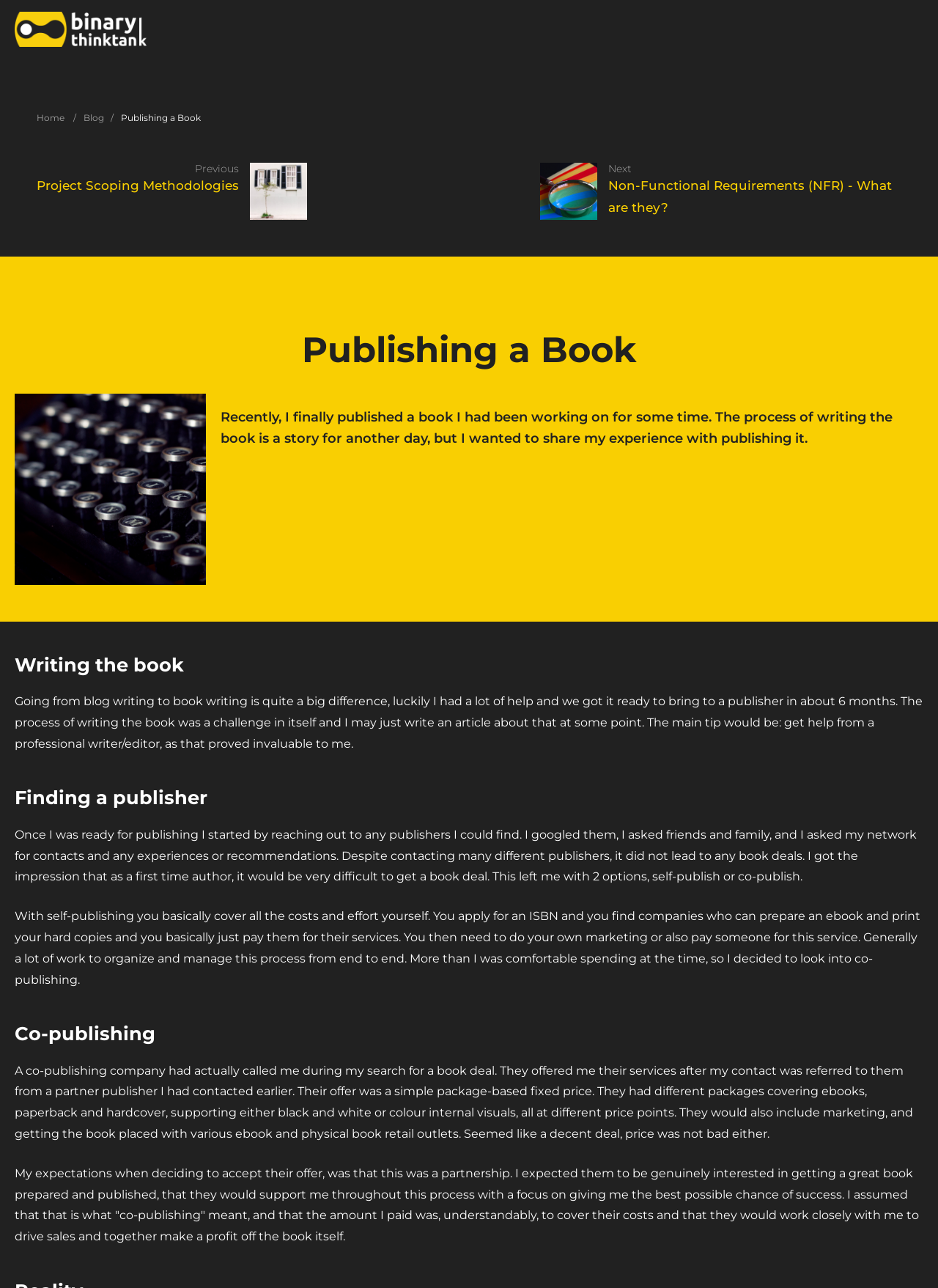Please determine the headline of the webpage and provide its content.

Publishing a Book